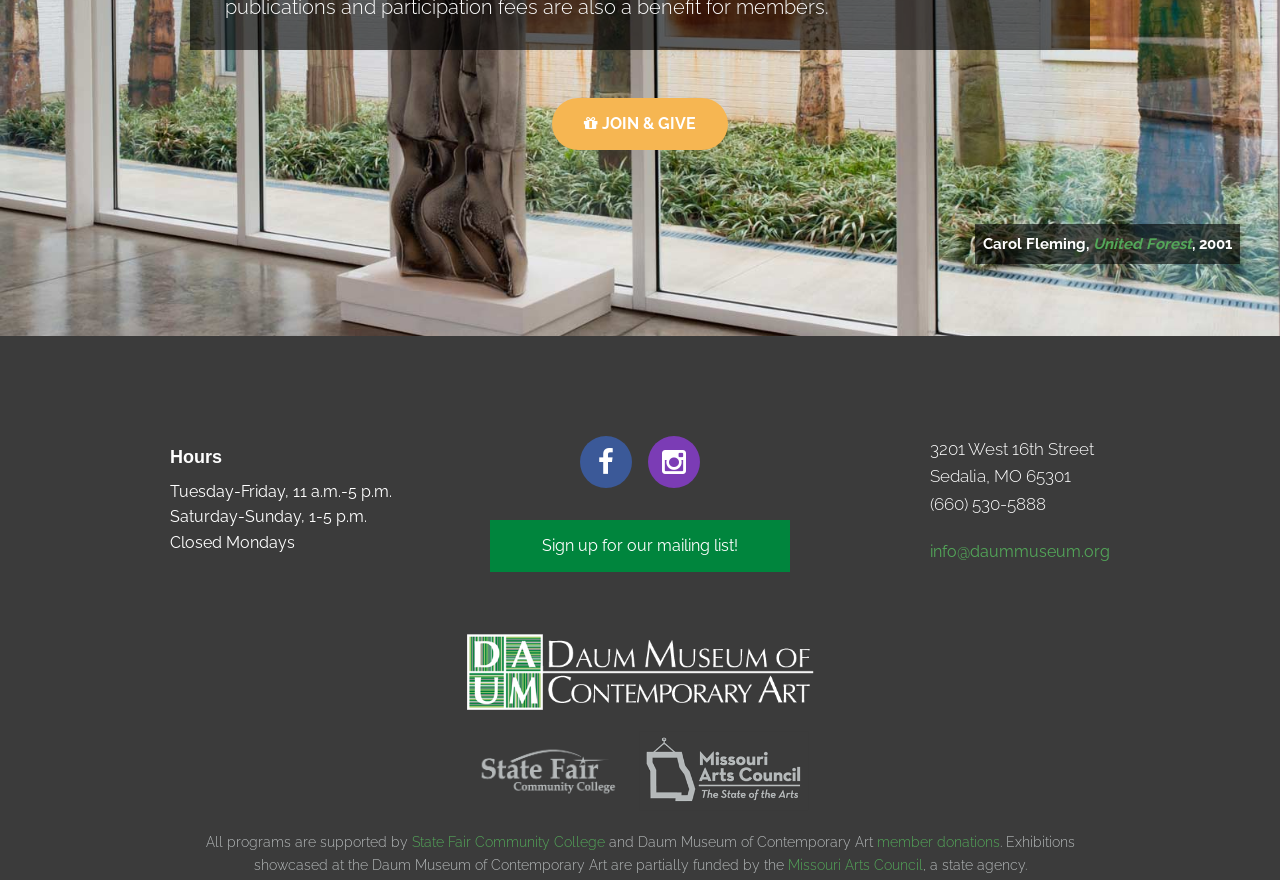Provide a single word or phrase to answer the given question: 
What are the museum's hours on Tuesdays?

11 a.m.-5 p.m.